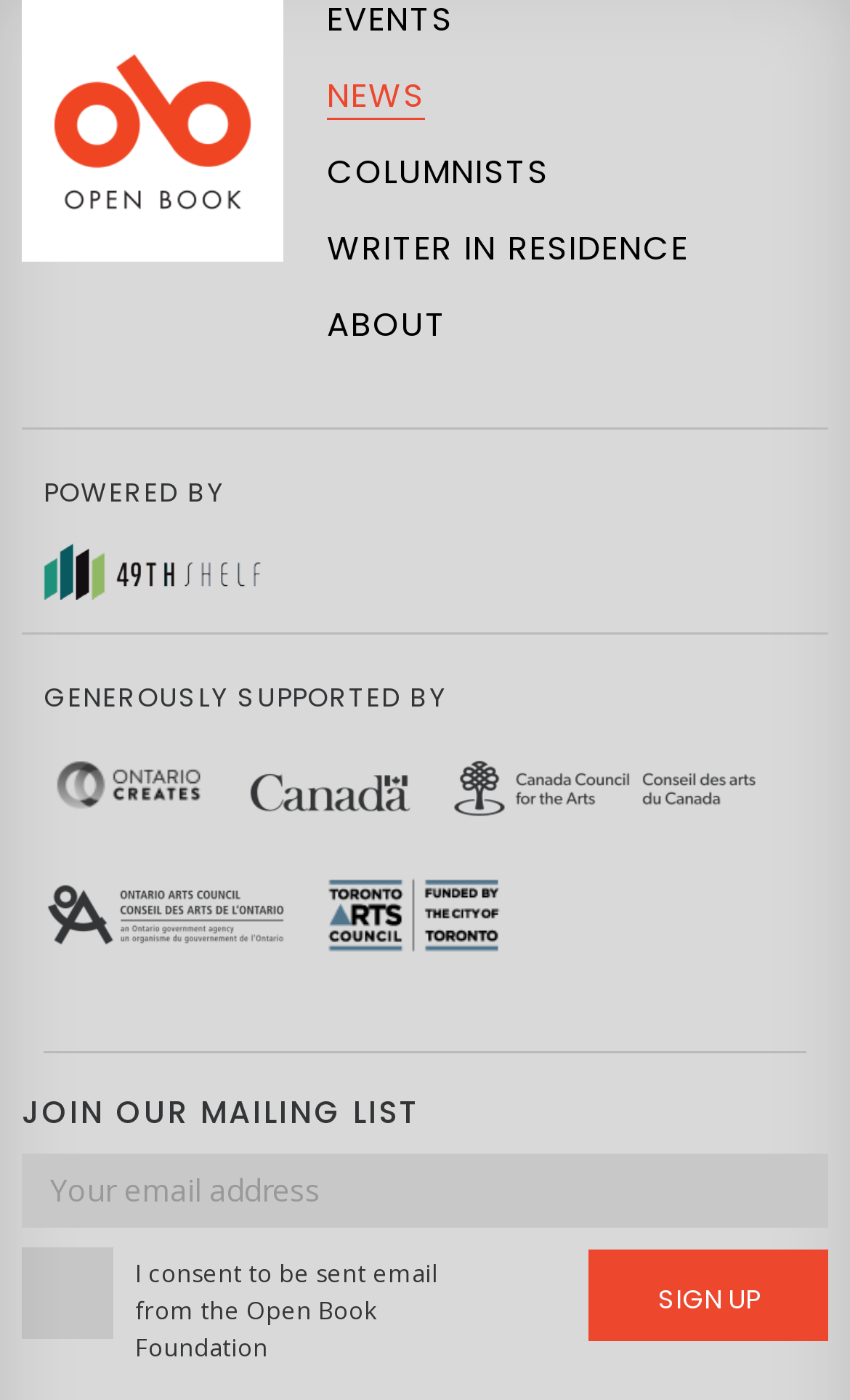Identify the bounding box coordinates of the section that should be clicked to achieve the task described: "Click the NEWS link".

[0.385, 0.051, 0.5, 0.085]